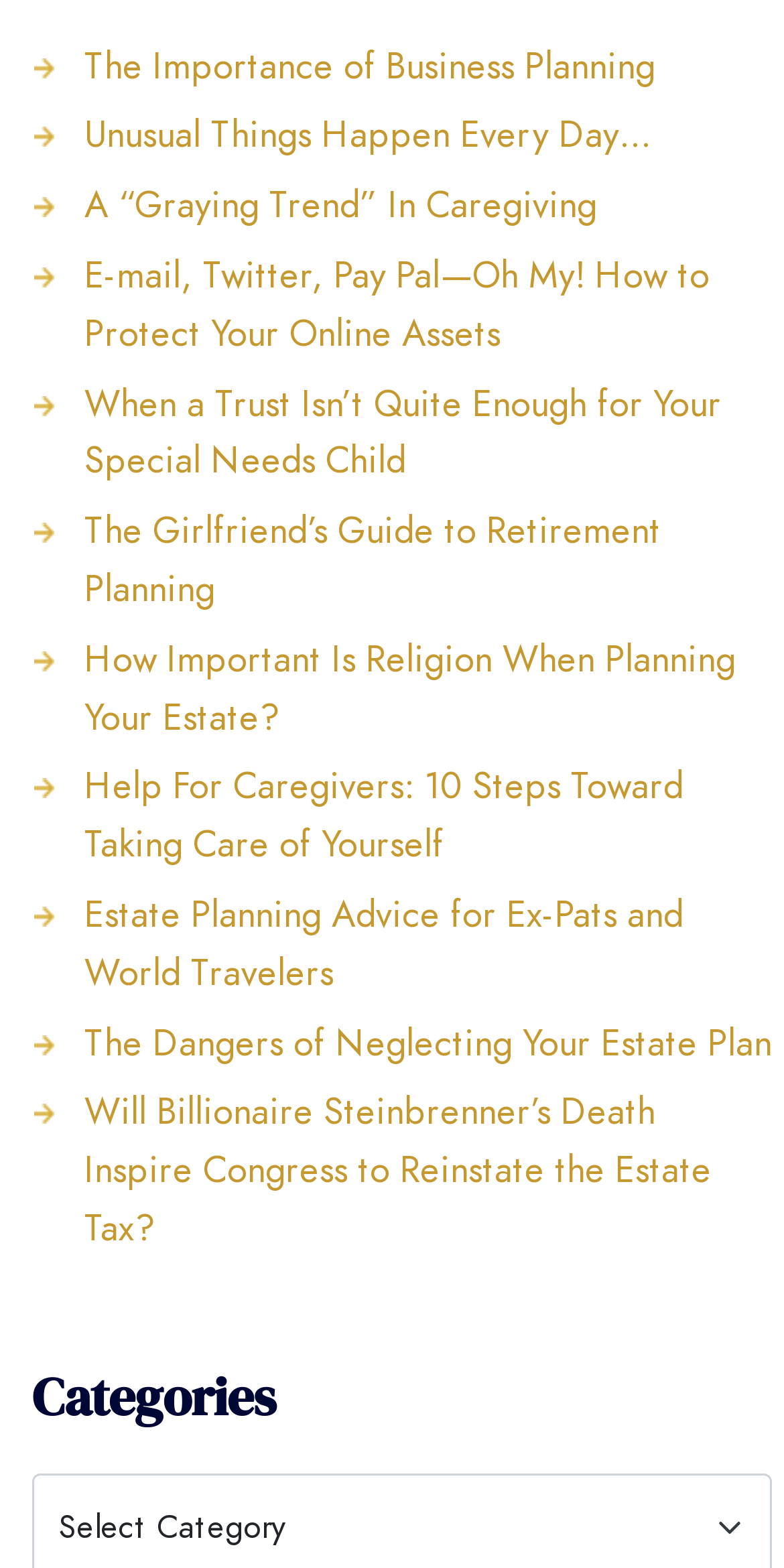Use one word or a short phrase to answer the question provided: 
What is the category mentioned at the bottom of the webpage?

Categories